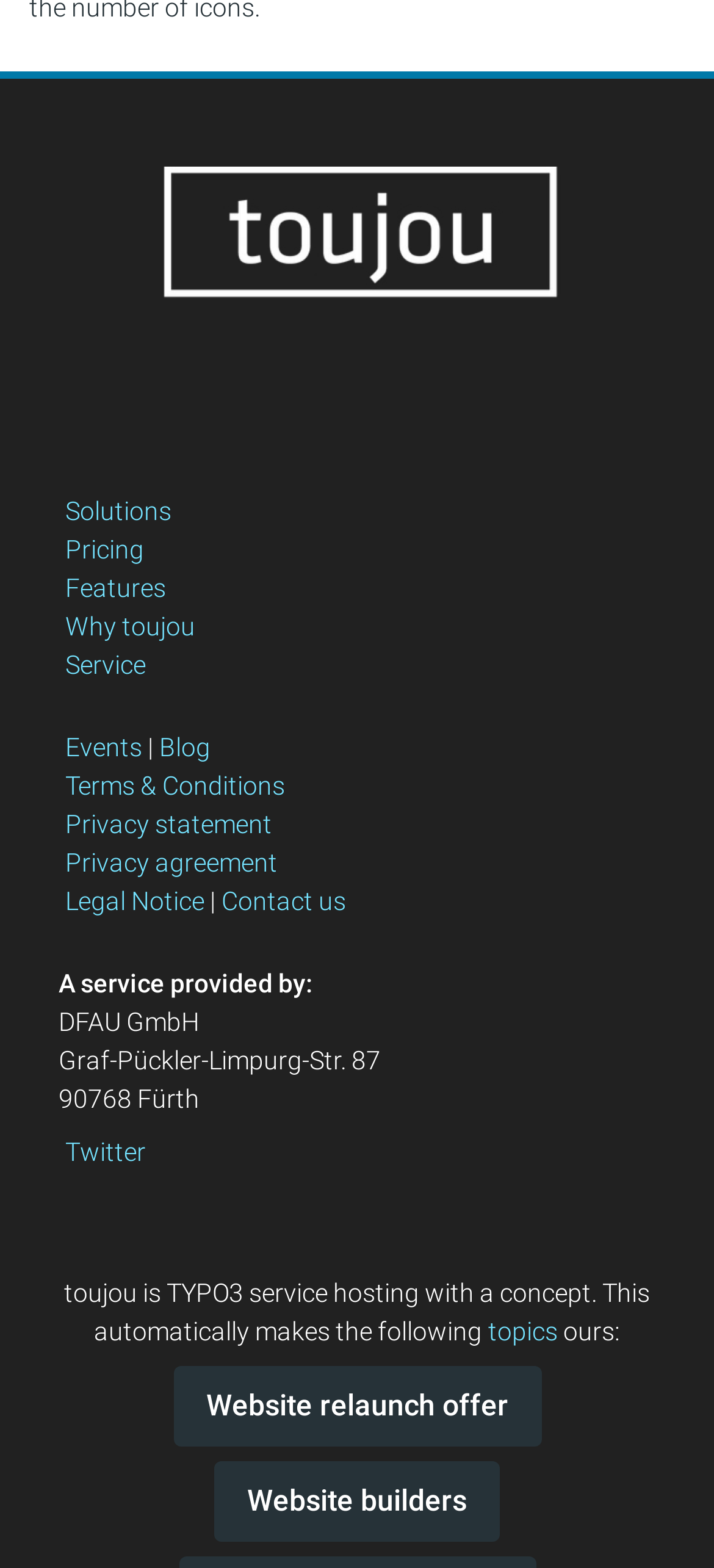Determine the bounding box for the described HTML element: "Privacy agreement". Ensure the coordinates are four float numbers between 0 and 1 in the format [left, top, right, bottom].

[0.082, 0.41, 0.388, 0.434]